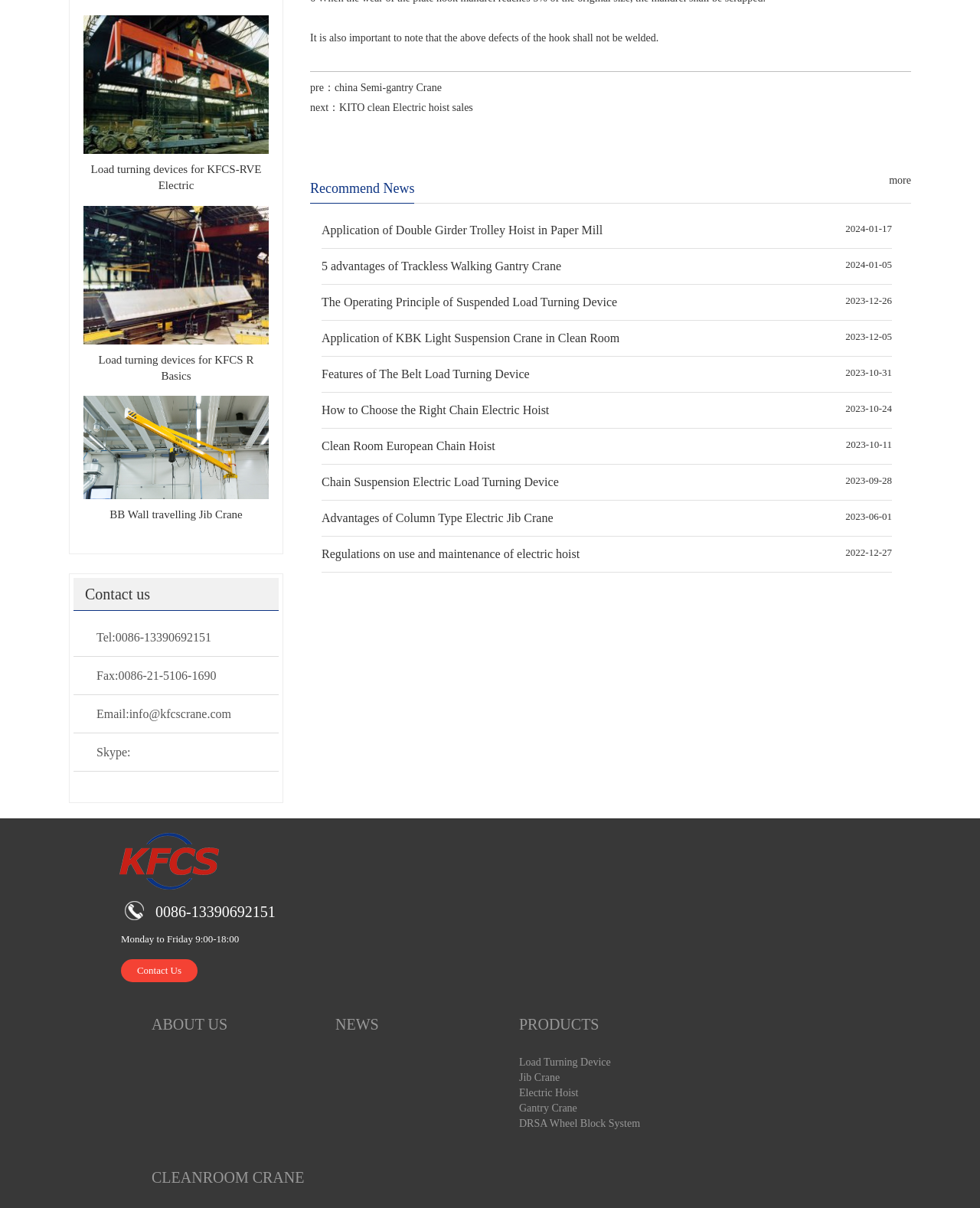Answer briefly with one word or phrase:
What is the phone number to contact?

0086-13390692151